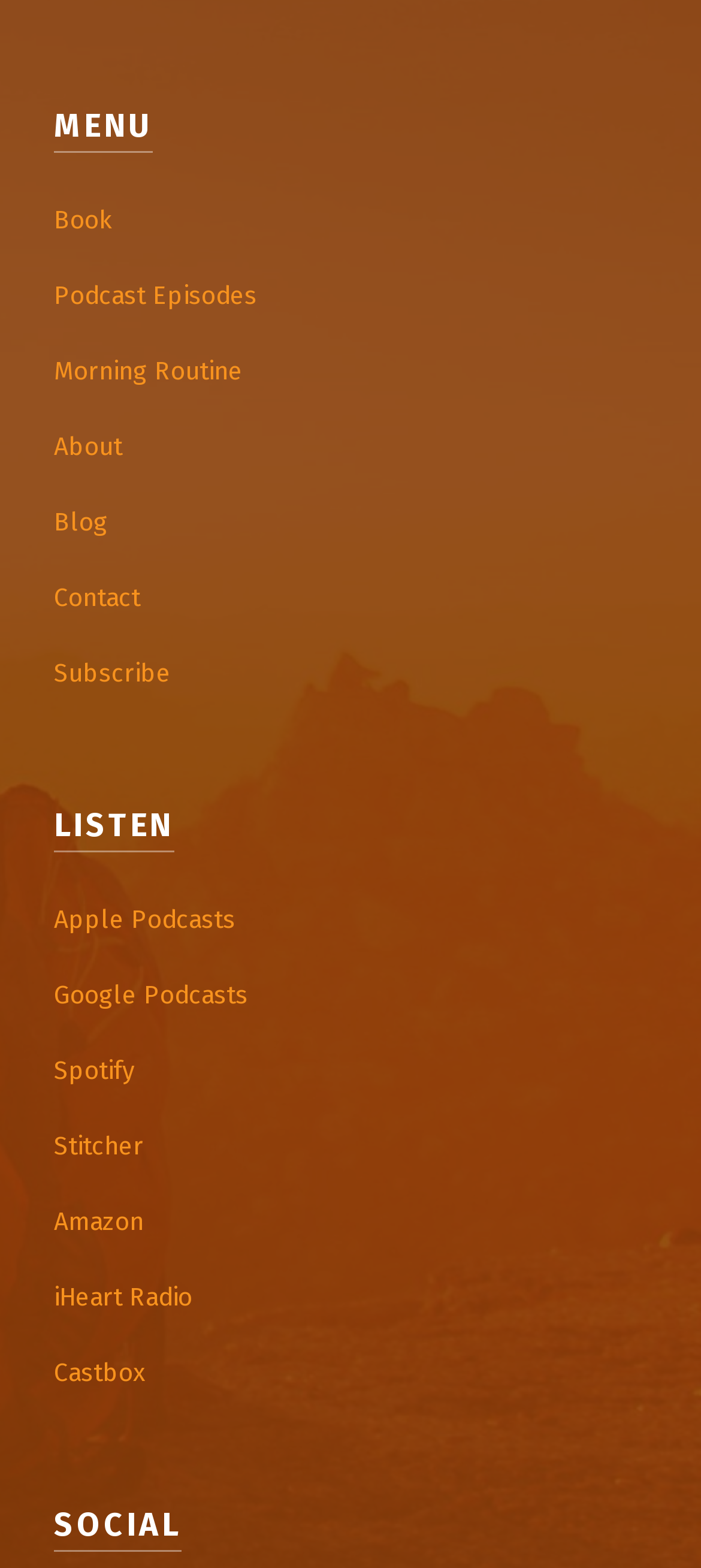Find and specify the bounding box coordinates that correspond to the clickable region for the instruction: "Click on Book".

[0.077, 0.131, 0.162, 0.15]